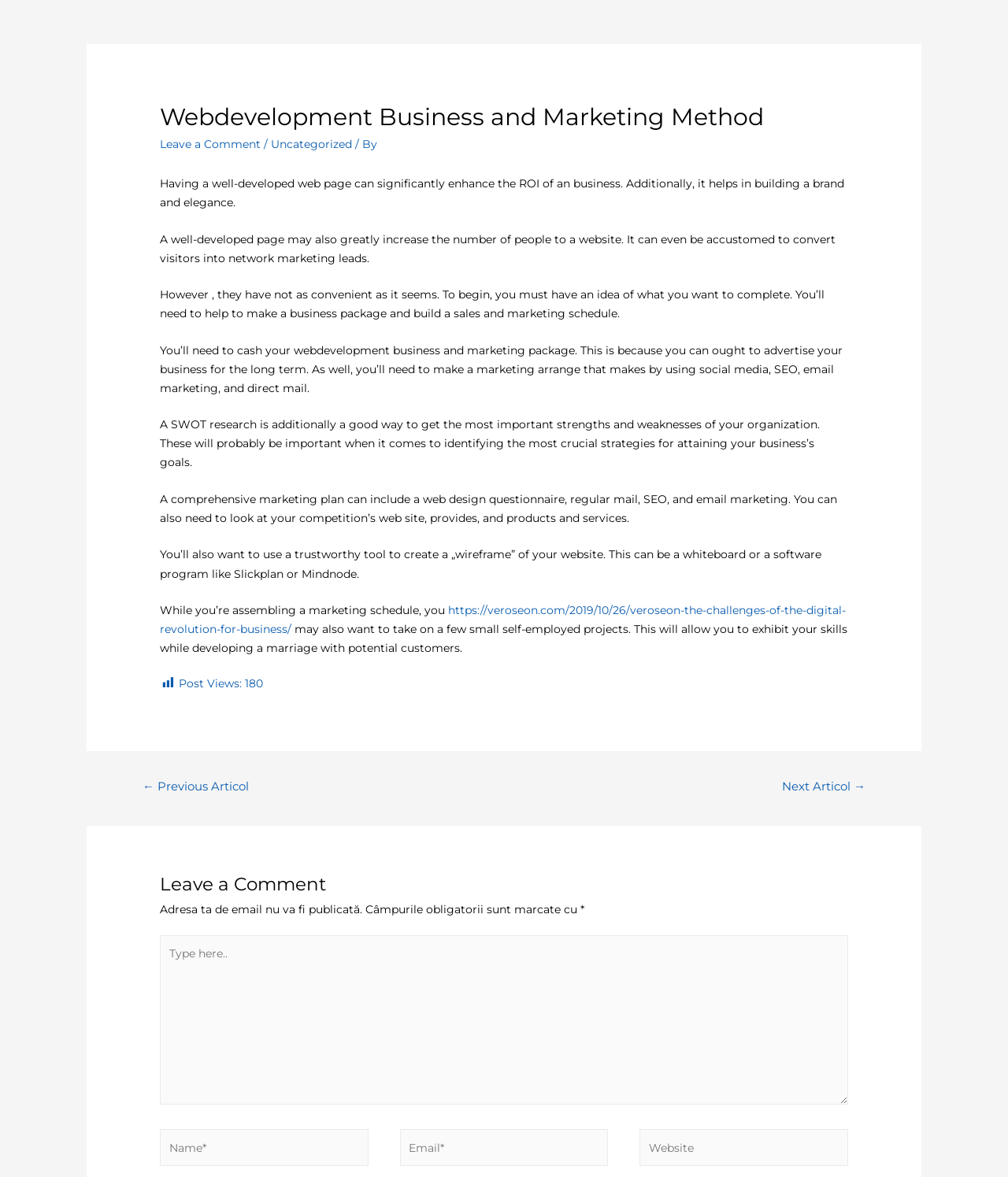Please find the bounding box coordinates of the clickable region needed to complete the following instruction: "Enter your name in the 'Name*' field". The bounding box coordinates must consist of four float numbers between 0 and 1, i.e., [left, top, right, bottom].

[0.159, 0.959, 0.365, 0.991]